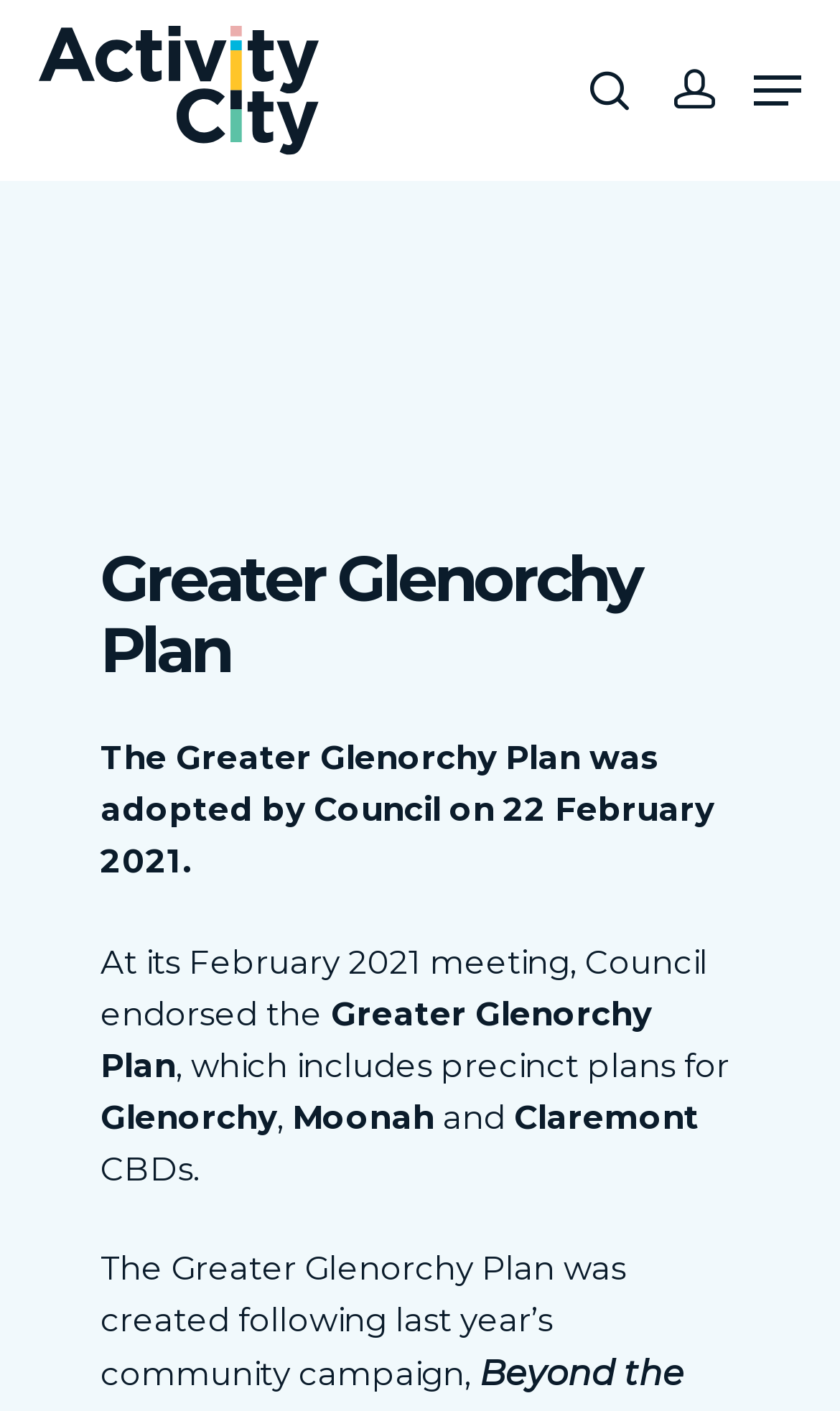How many precinct plans are mentioned?
Could you give a comprehensive explanation in response to this question?

I found the answer by reading the text, which mentions precinct plans for Moonah and Claremont.